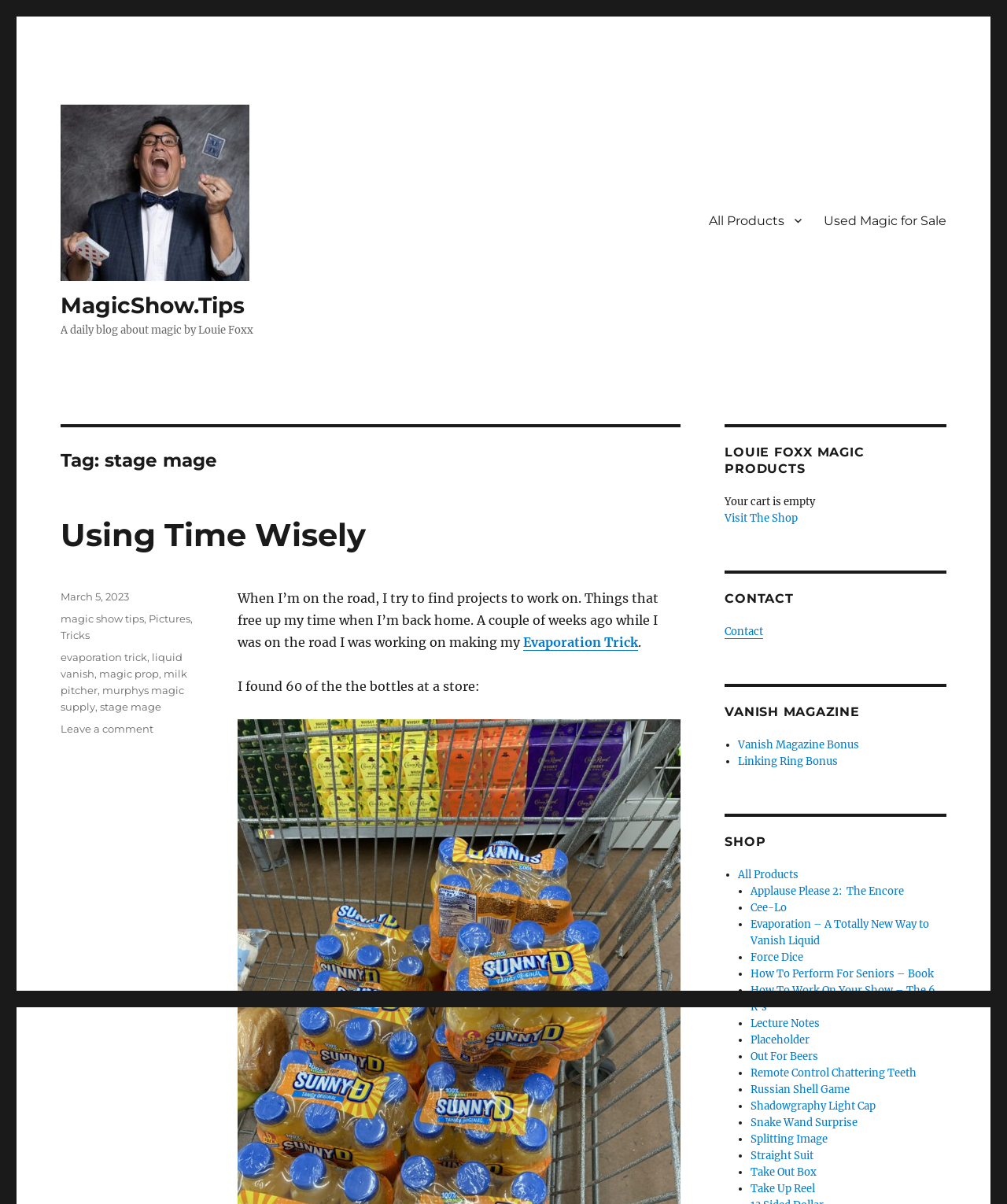Identify the bounding box coordinates of the region that needs to be clicked to carry out this instruction: "Visit the shop". Provide these coordinates as four float numbers ranging from 0 to 1, i.e., [left, top, right, bottom].

[0.72, 0.425, 0.792, 0.436]